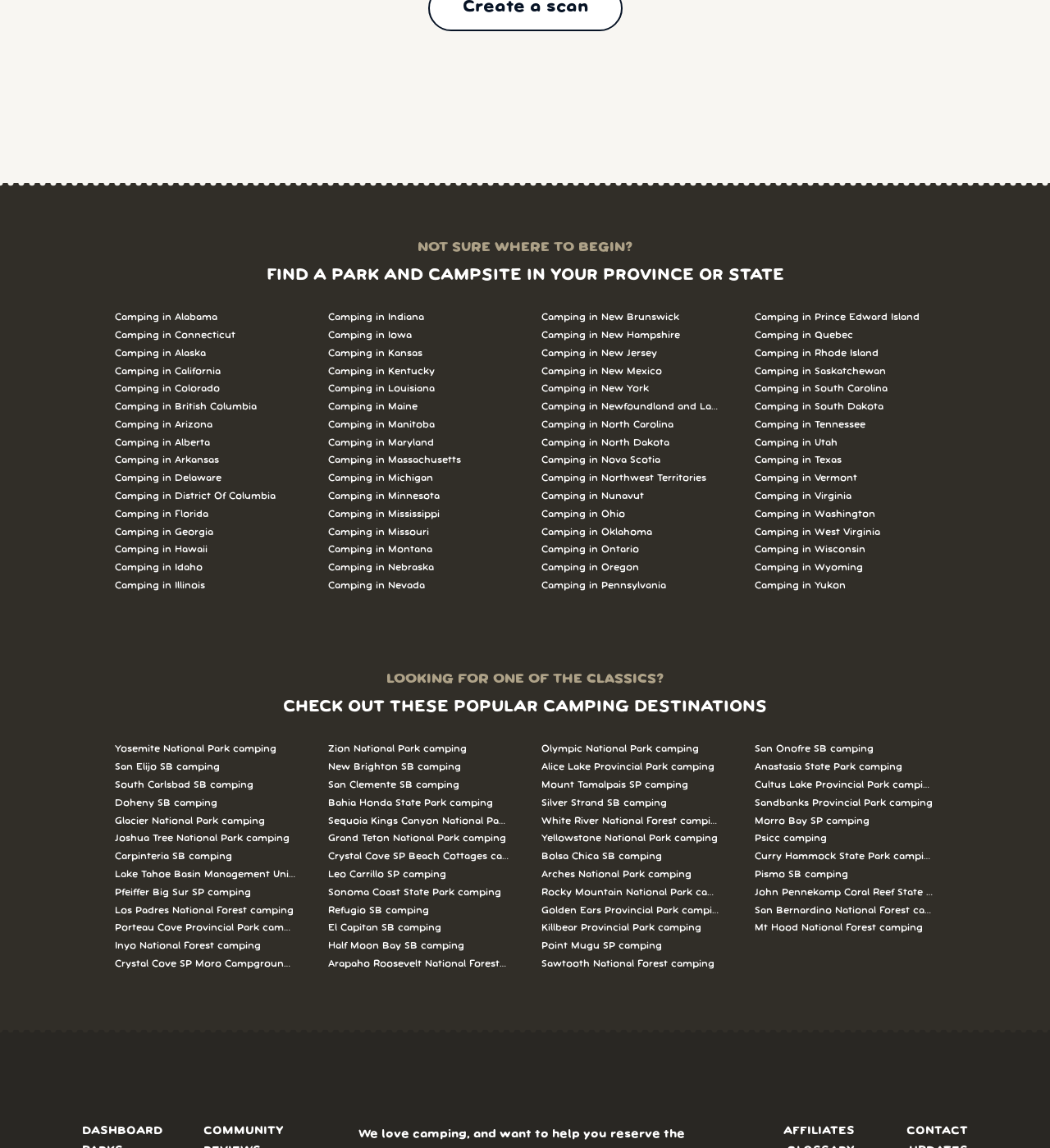Please specify the bounding box coordinates for the clickable region that will help you carry out the instruction: "Look for camping destinations in California".

[0.109, 0.316, 0.281, 0.331]